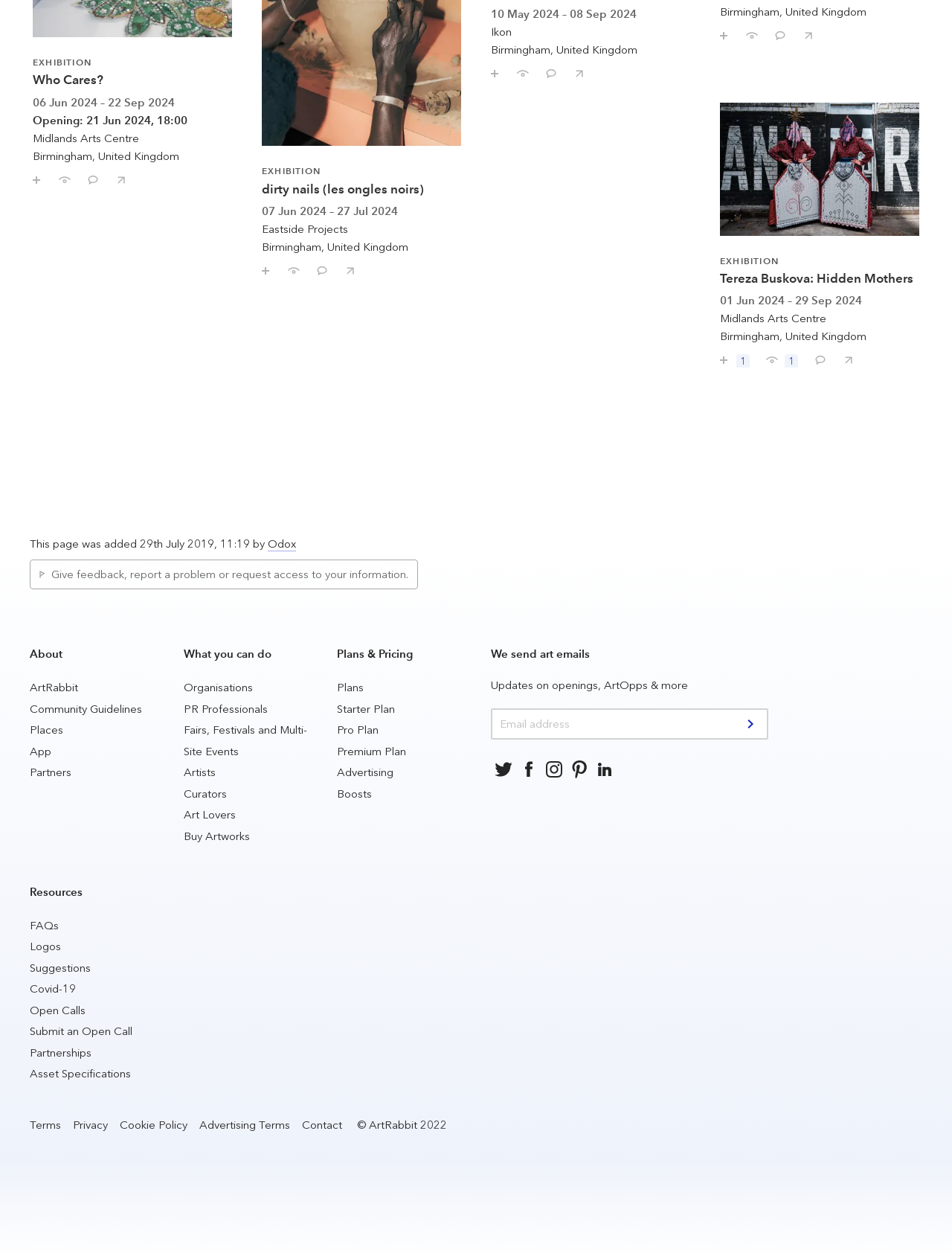Please identify the bounding box coordinates of the element's region that should be clicked to execute the following instruction: "Share Jesse Jones Mirror Martyr Mirror Moon with your friends". The bounding box coordinates must be four float numbers between 0 and 1, i.e., [left, top, right, bottom].

[0.593, 0.047, 0.615, 0.065]